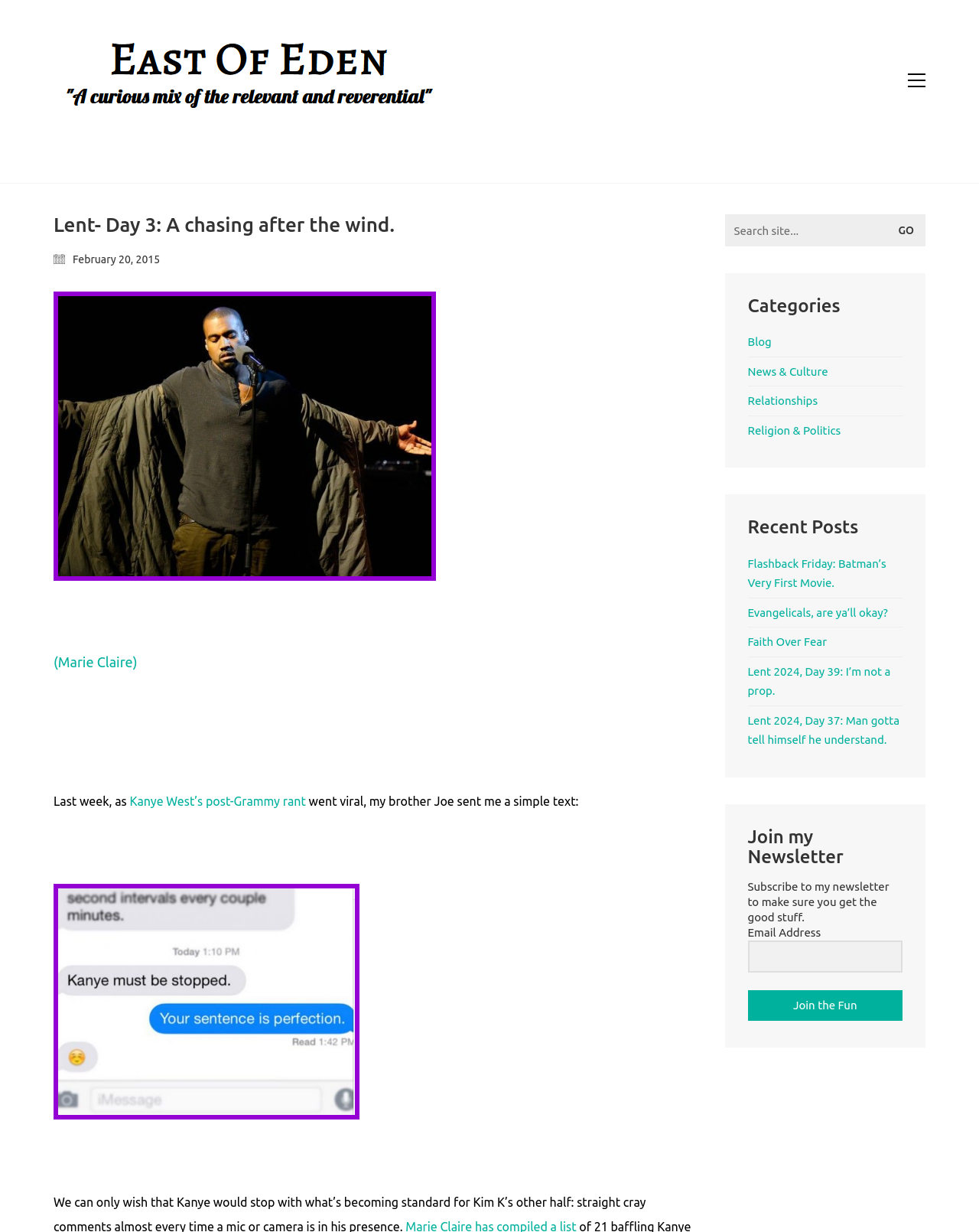Please identify the bounding box coordinates of the clickable region that I should interact with to perform the following instruction: "Pay bill online". The coordinates should be expressed as four float numbers between 0 and 1, i.e., [left, top, right, bottom].

None